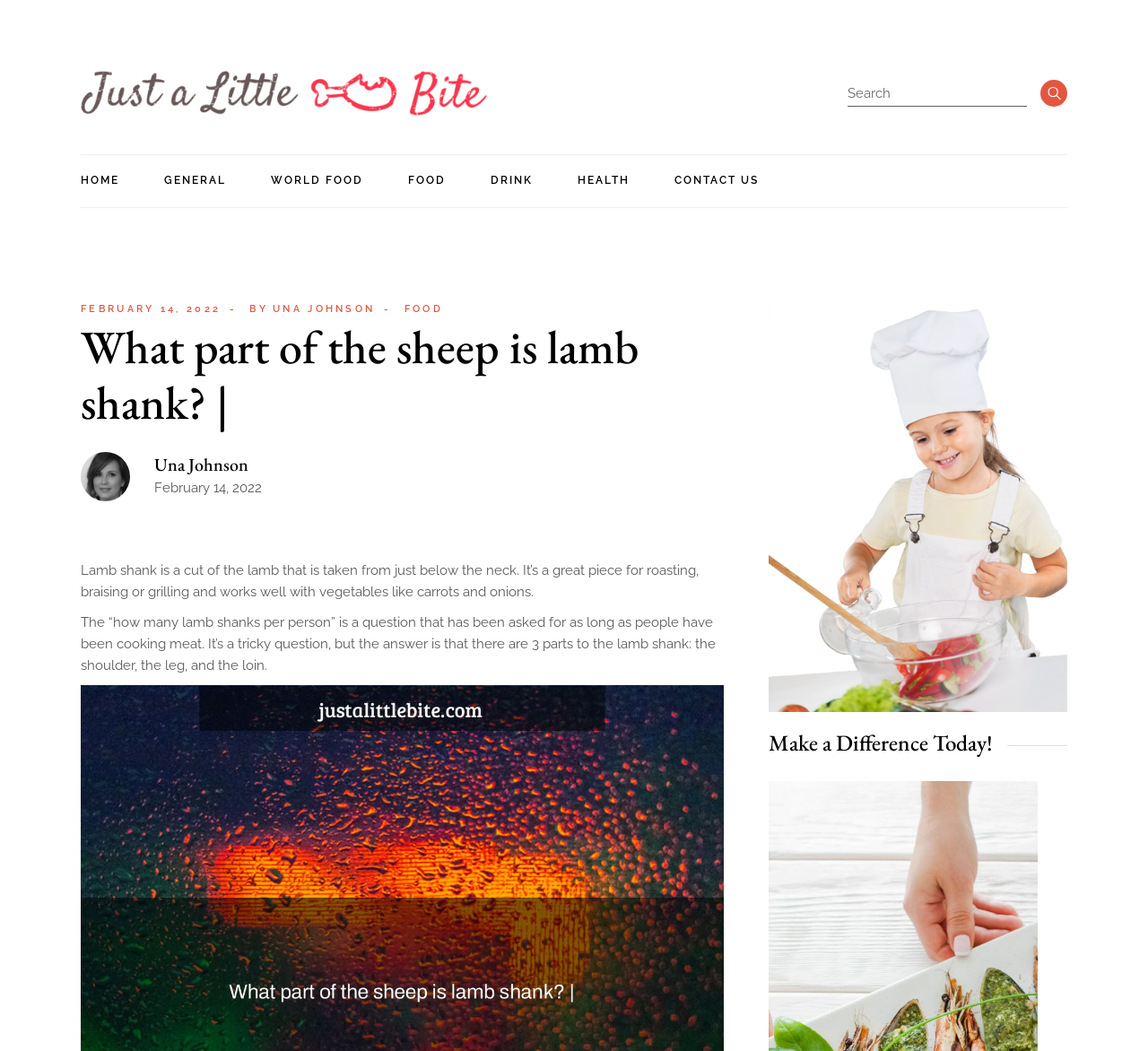Find the bounding box coordinates of the element I should click to carry out the following instruction: "Read the article by Una Johnson".

[0.134, 0.431, 0.216, 0.453]